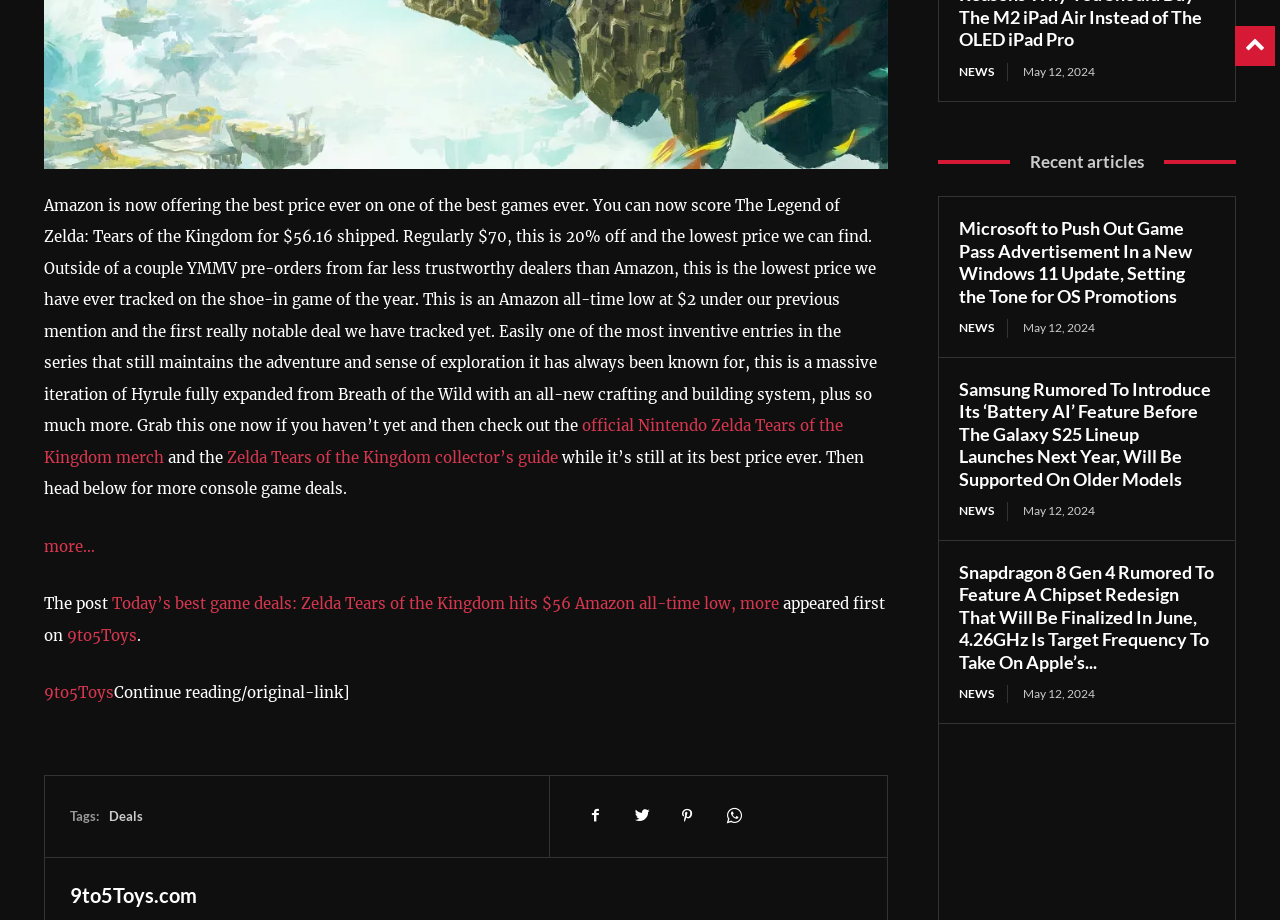Specify the bounding box coordinates of the area to click in order to follow the given instruction: "Read more about the Zelda Tears of the Kingdom collector’s guide."

[0.177, 0.486, 0.436, 0.507]